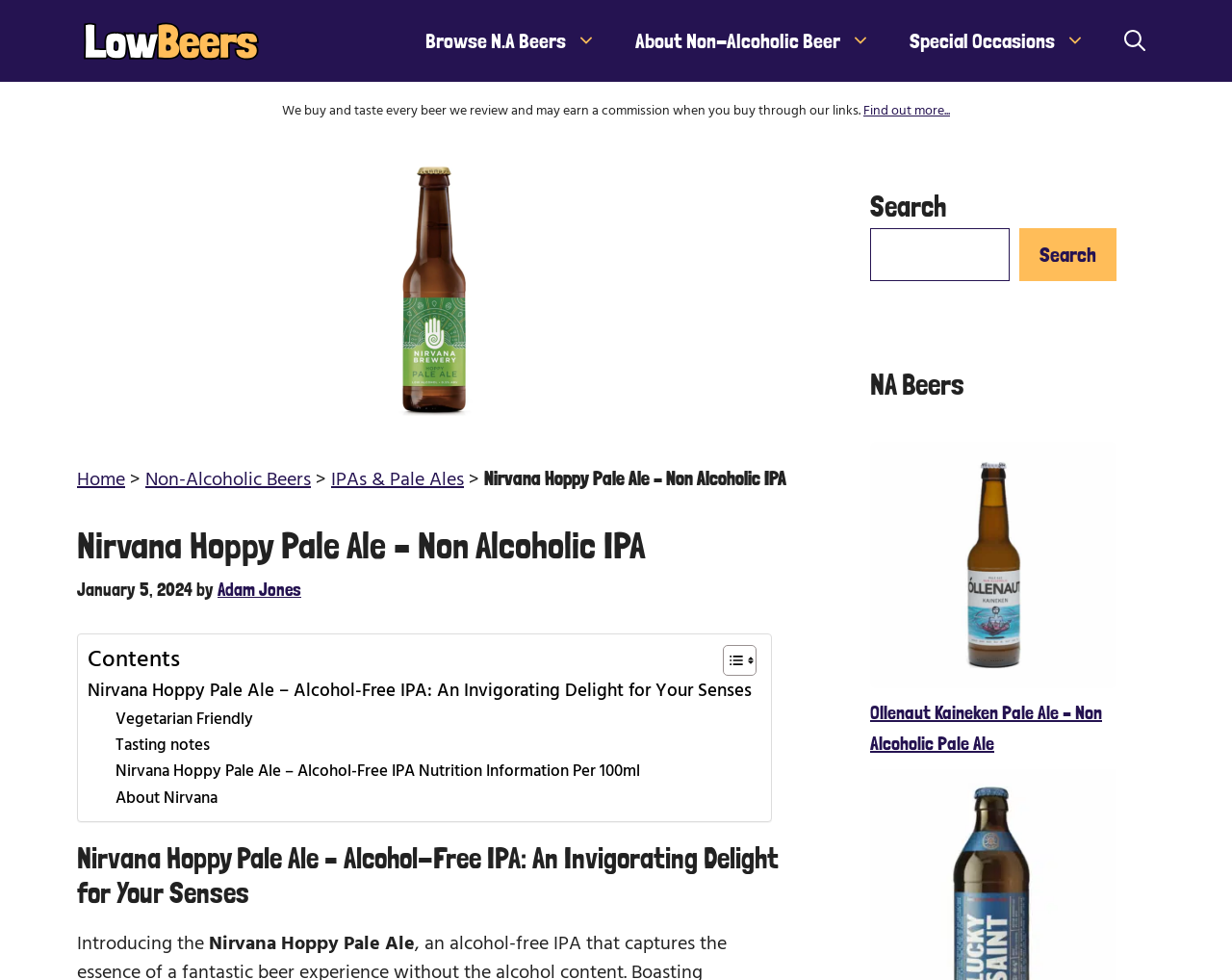Please identify the bounding box coordinates of where to click in order to follow the instruction: "Read about Nirvana Hoppy Pale Ale".

[0.393, 0.476, 0.638, 0.5]